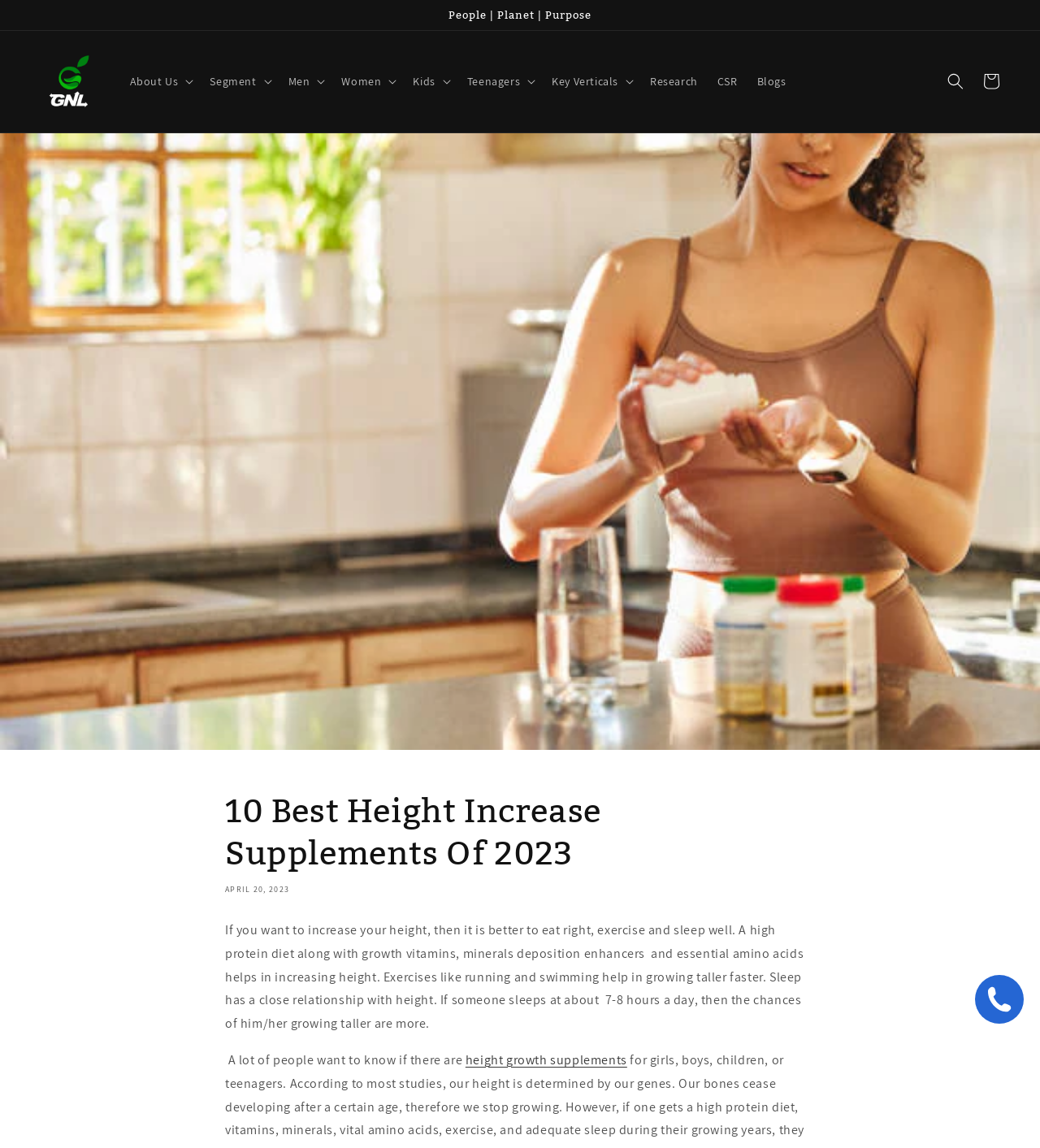Please determine the bounding box coordinates of the element's region to click for the following instruction: "Search for something".

[0.902, 0.055, 0.936, 0.087]